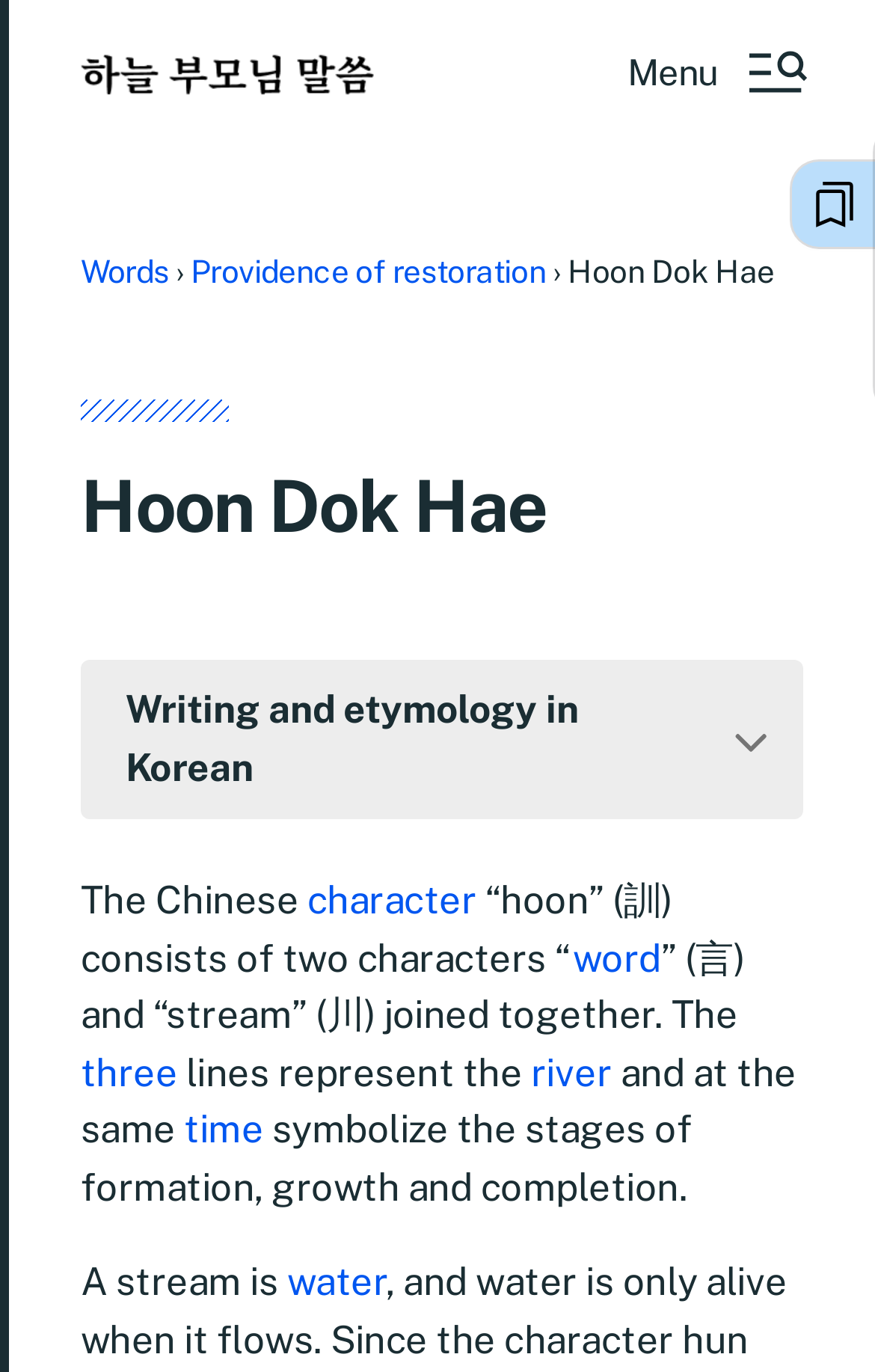Identify the bounding box coordinates of the section to be clicked to complete the task described by the following instruction: "Click the Menu button". The coordinates should be four float numbers between 0 and 1, formatted as [left, top, right, bottom].

[0.691, 0.016, 0.944, 0.088]